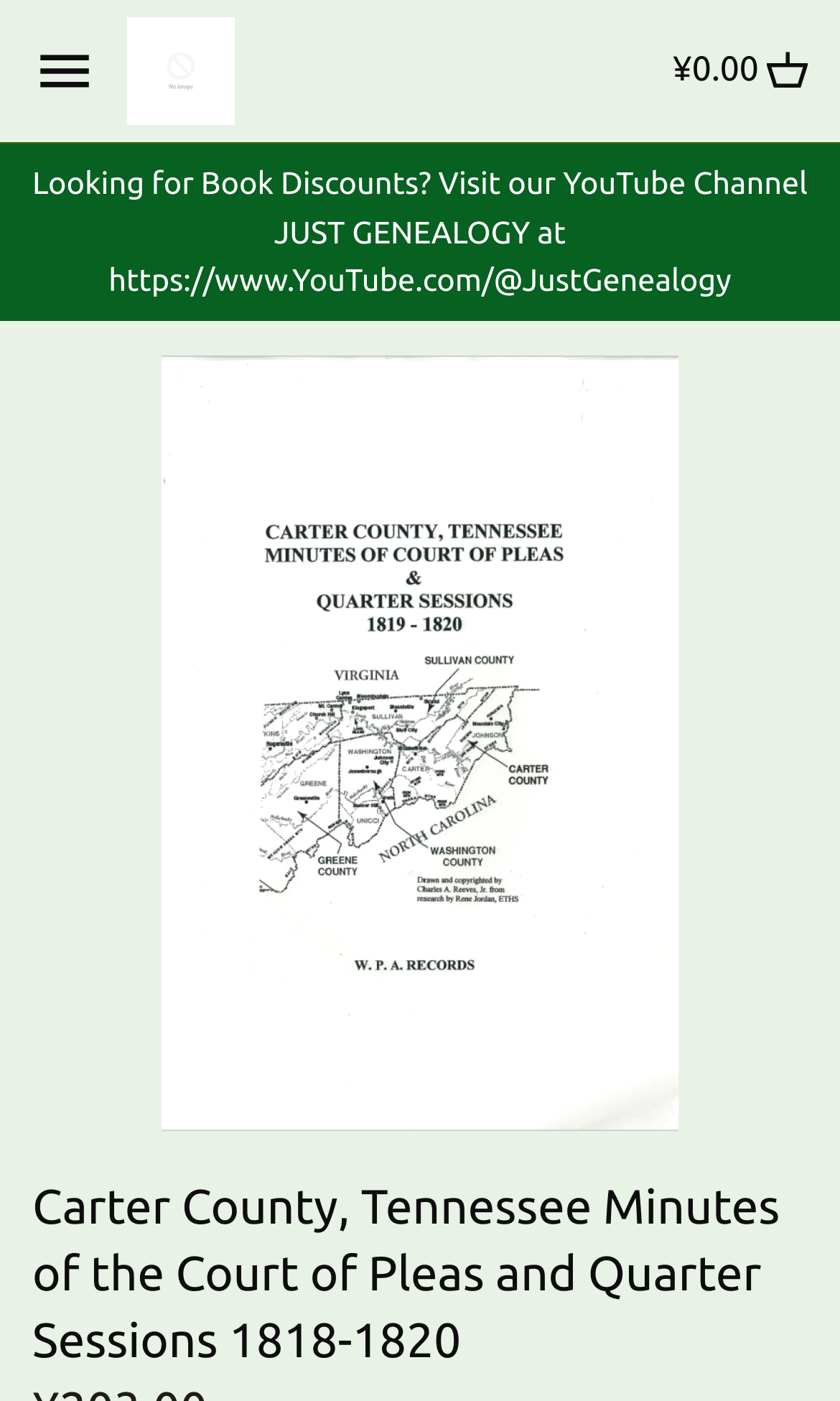Provide a single word or phrase answer to the question: 
What is the price of the book?

$0.00